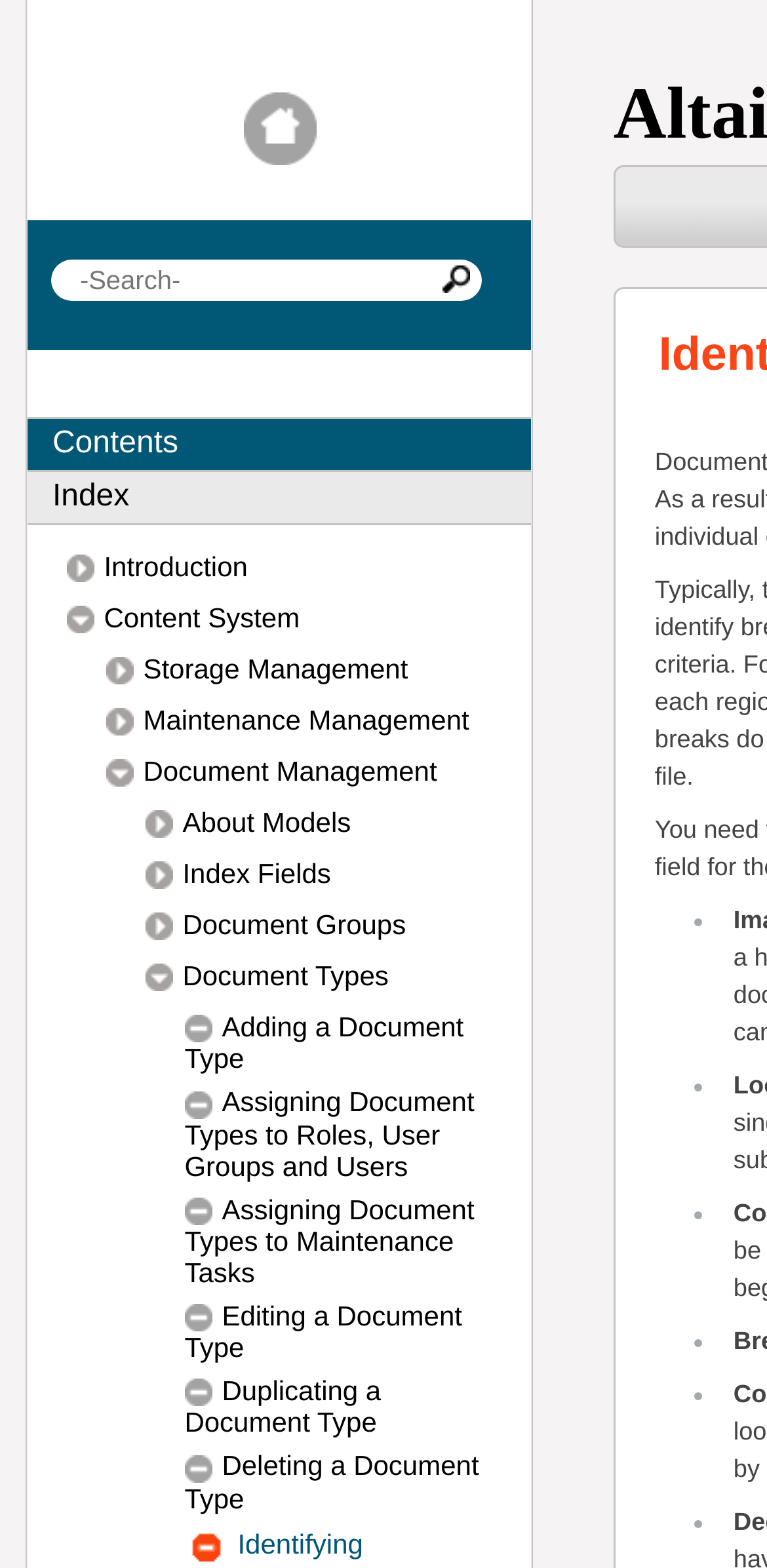Identify the bounding box coordinates of the clickable region necessary to fulfill the following instruction: "Search for content". The bounding box coordinates should be four float numbers between 0 and 1, i.e., [left, top, right, bottom].

[0.066, 0.165, 0.627, 0.191]